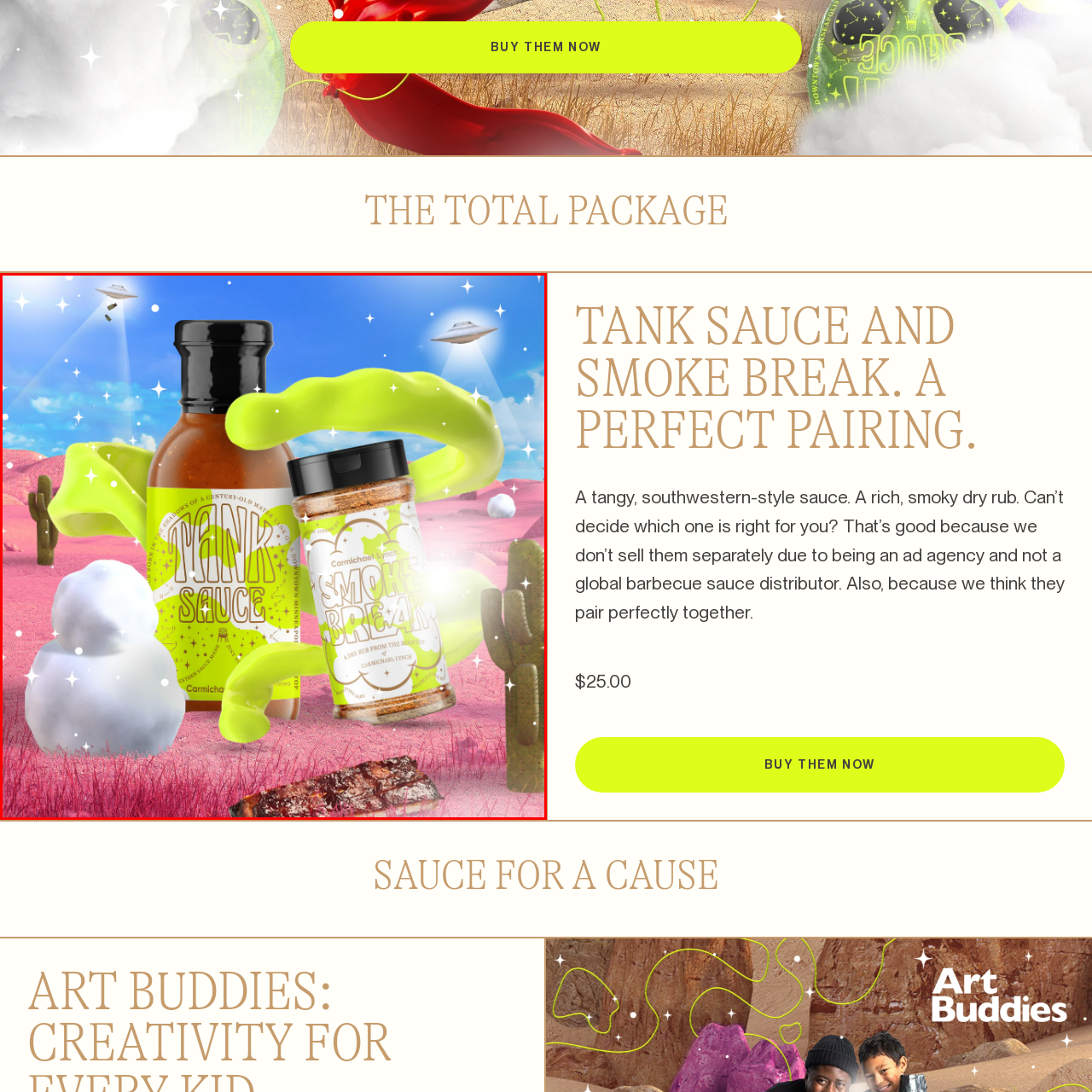Create a detailed narrative describing the image bounded by the red box.

The image showcases two flavorful products from Carmichael Lynch: a bottle of "Tank Sauce," a tangy, southwestern-style sauce, and a jar of "Smoke Break," a rich, smoky dry rub. These items are prominently displayed against a whimsical desert backdrop, complete with vibrant pink hues and surreal elements such as floating celestial shapes and whimsical cacti. The products are adorned with bright, bold labels, emphasizing their appetizing appeal and suggesting a perfect pairing for barbecue lovers. A hint of playful design elements, like green swirls, adds to the fun and enticing atmosphere, inviting viewers to explore these unique sauces and take their culinary experiences to the next level.